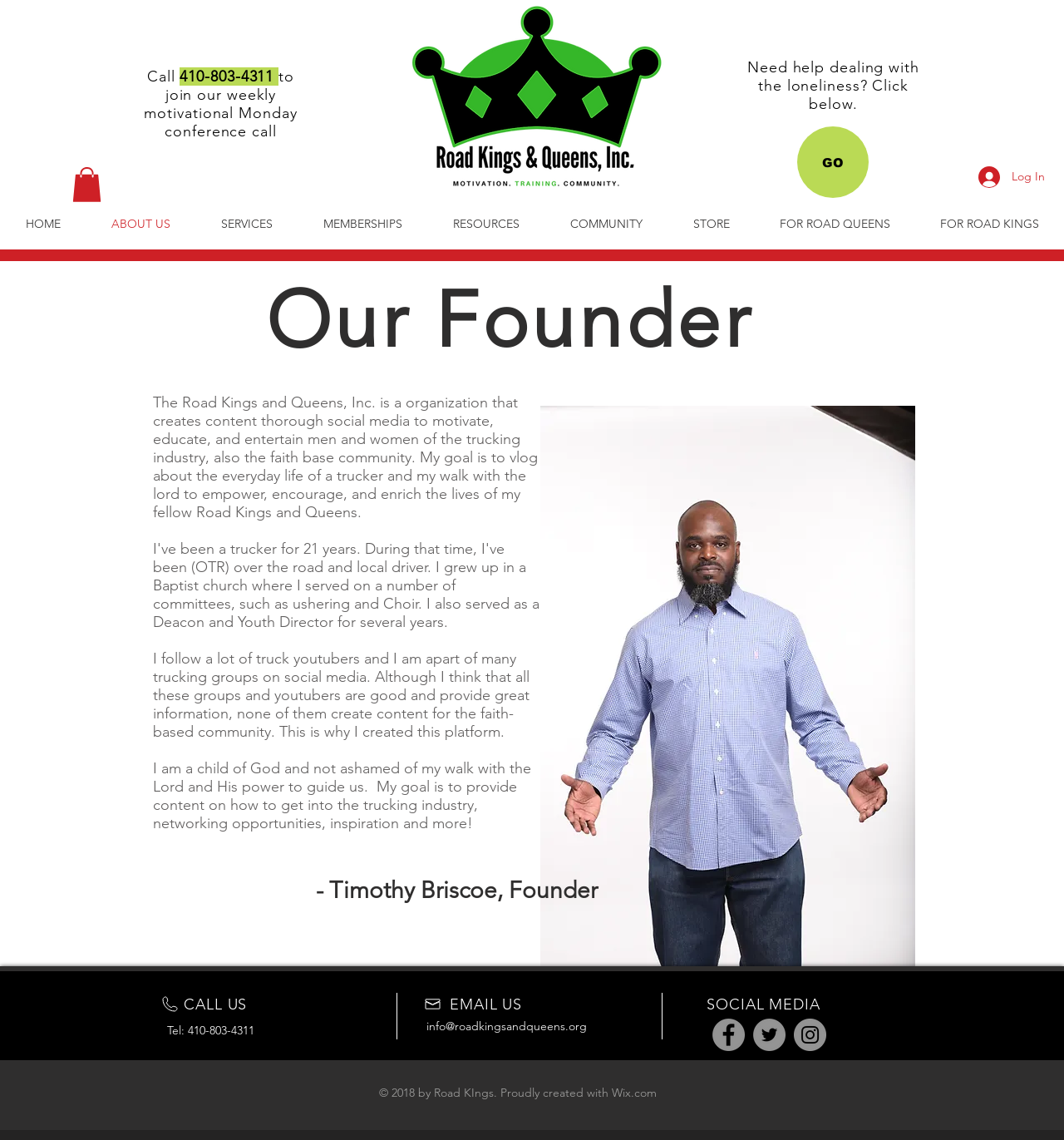Look at the image and answer the question in detail:
What is the goal of the Road Kings and Queens organization?

I found the goal of the organization by reading the StaticText element that describes the organization's purpose, which is to create content through social media to motivate, educate, and entertain men and women of the trucking industry, as well as the faith-based community.